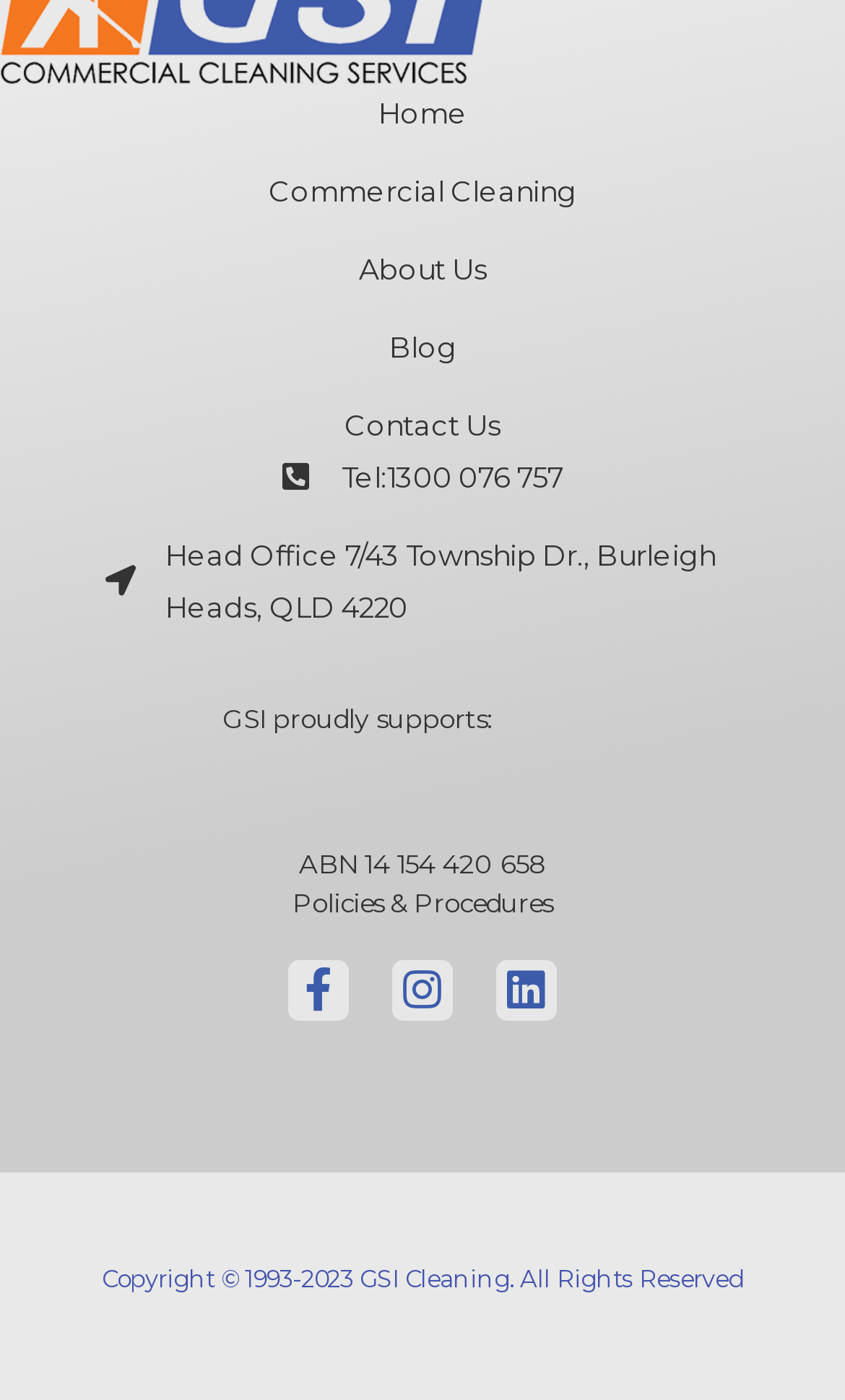Determine the bounding box coordinates for the area that needs to be clicked to fulfill this task: "view policies and procedures". The coordinates must be given as four float numbers between 0 and 1, i.e., [left, top, right, bottom].

[0.346, 0.634, 0.654, 0.657]